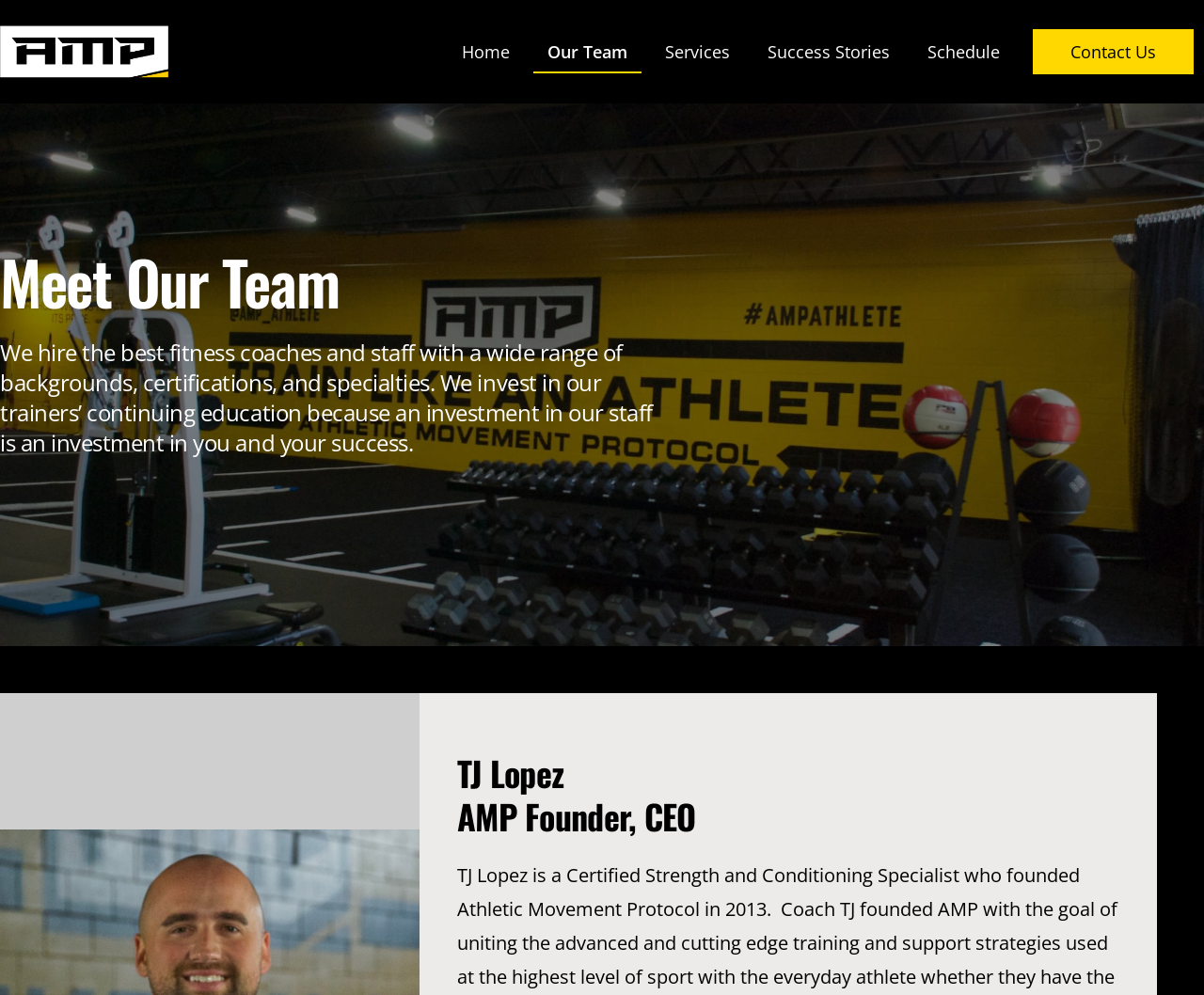Can you look at the image and give a comprehensive answer to the question:
What is the range of backgrounds of the fitness coaches and staff?

I found the answer by reading the heading element with the text 'We hire the best fitness coaches and staff with a wide range of backgrounds, certifications, and specialties.' This suggests that the fitness coaches and staff have a diverse range of backgrounds.